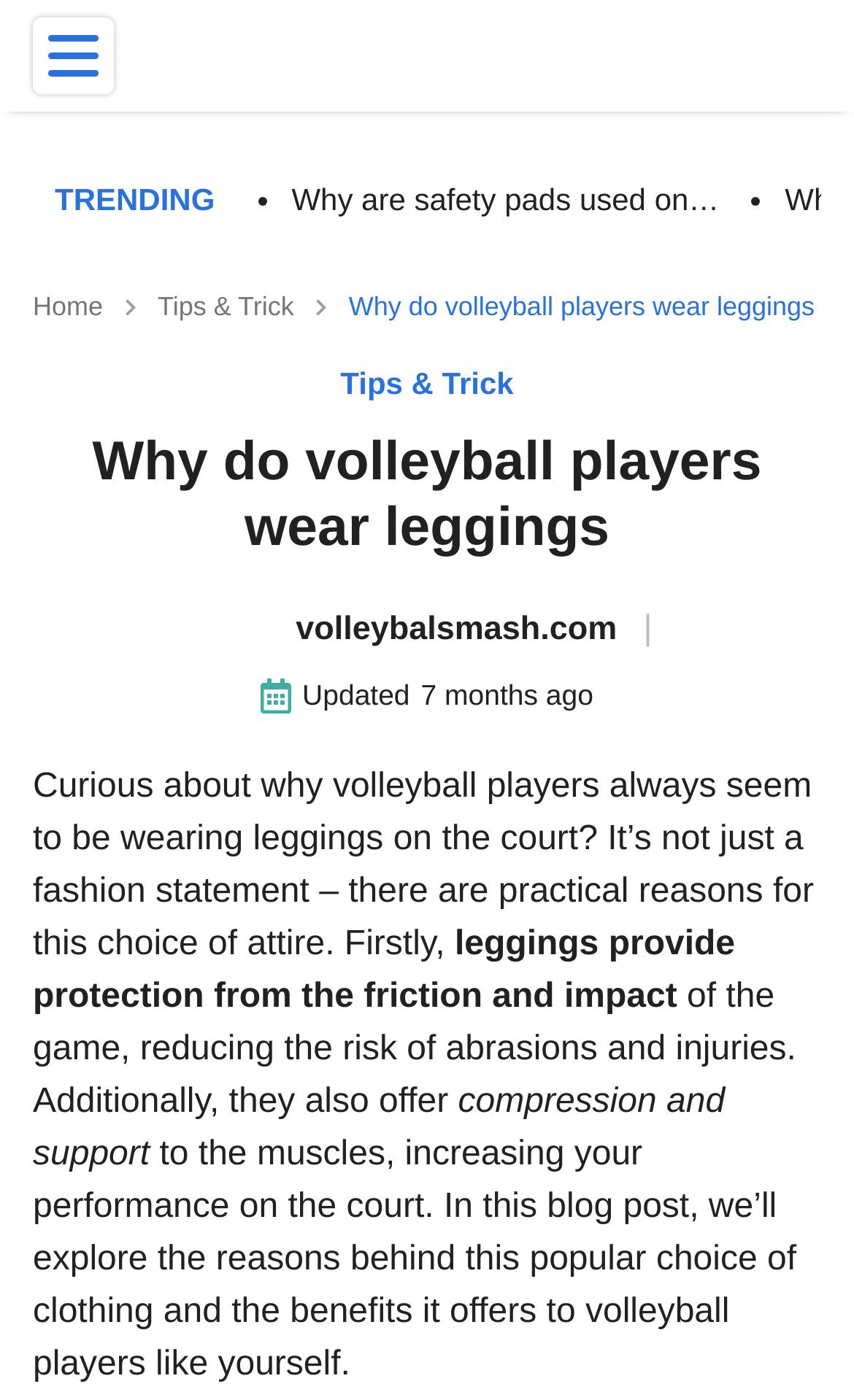Please study the image and answer the question comprehensively:
What is the name of the website?

The website's name is displayed in the webpage as 'volleybalsmash.com', which is also the domain name of the website.